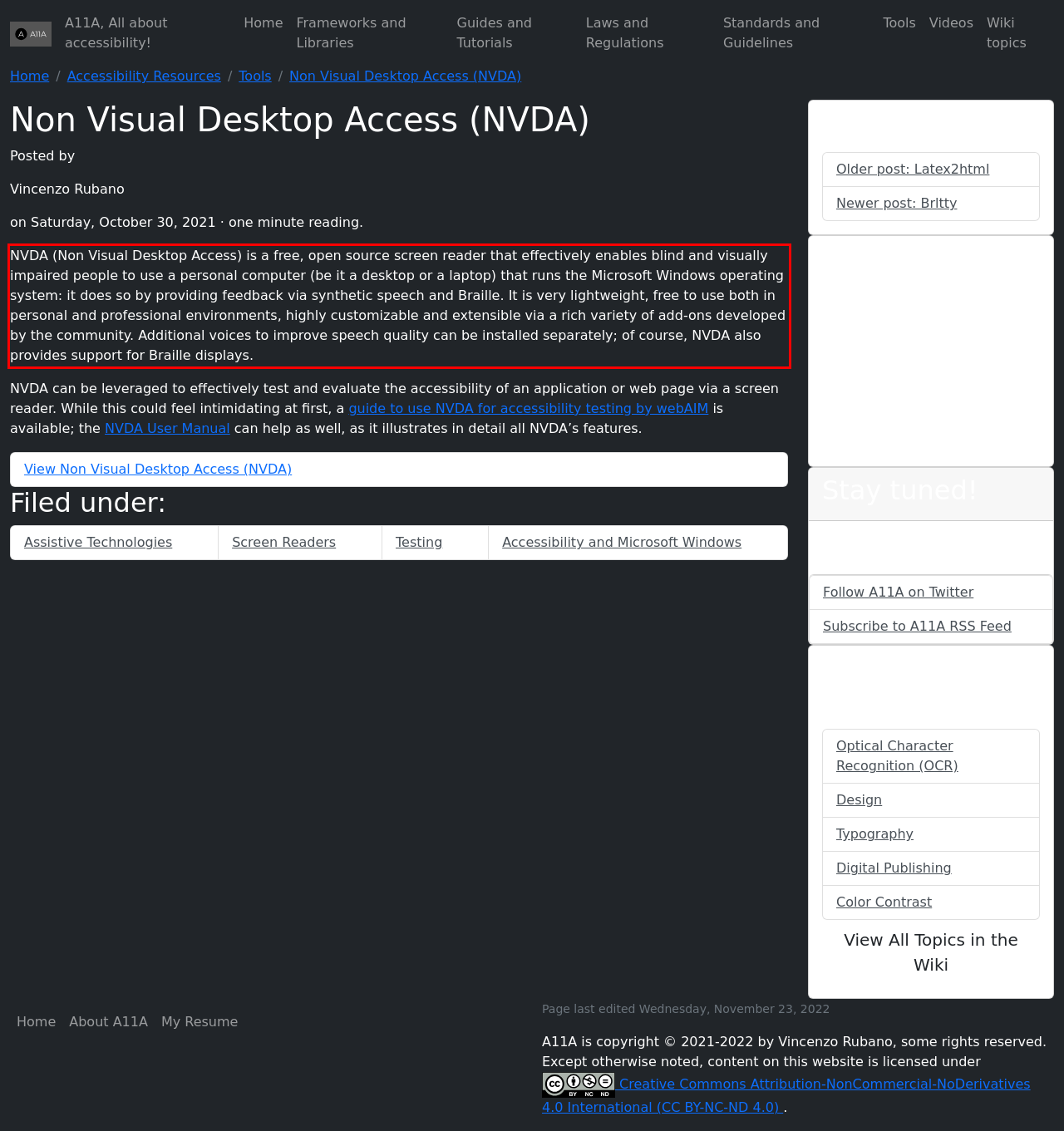From the provided screenshot, extract the text content that is enclosed within the red bounding box.

NVDA (Non Visual Desktop Access) is a free, open source screen reader that effectively enables blind and visually impaired people to use a personal computer (be it a desktop or a laptop) that runs the Microsoft Windows operating system: it does so by providing feedback via synthetic speech and Braille. It is very lightweight, free to use both in personal and professional environments, highly customizable and extensible via a rich variety of add-ons developed by the community. Additional voices to improve speech quality can be installed separately; of course, NVDA also provides support for Braille displays.